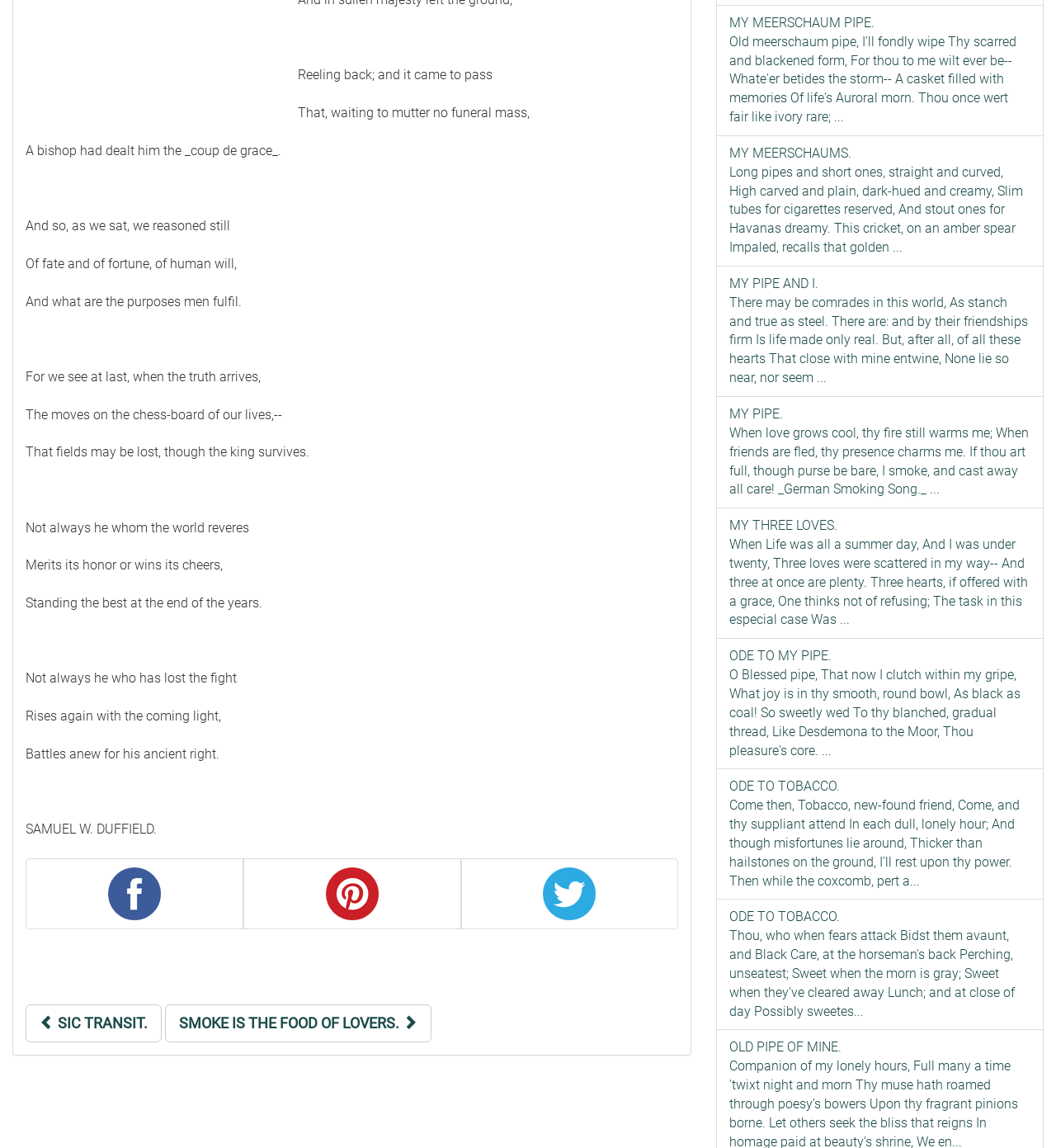Identify the bounding box coordinates for the element you need to click to achieve the following task: "Click on the Pinterest link". The coordinates must be four float values ranging from 0 to 1, formatted as [left, top, right, bottom].

[0.23, 0.748, 0.436, 0.809]